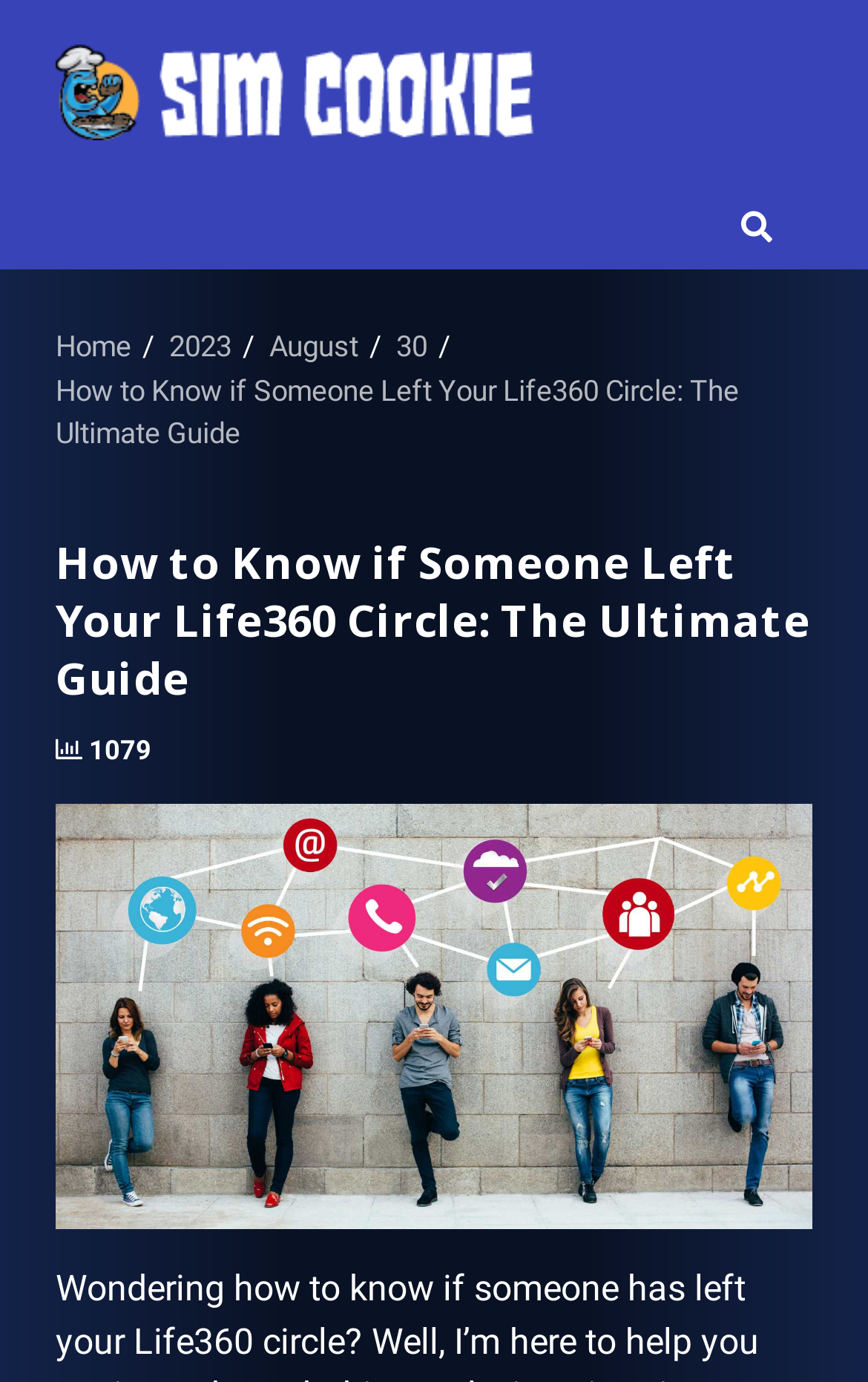Find and specify the bounding box coordinates that correspond to the clickable region for the instruction: "Click on the link 'Posts published on April 1, 2010'".

None